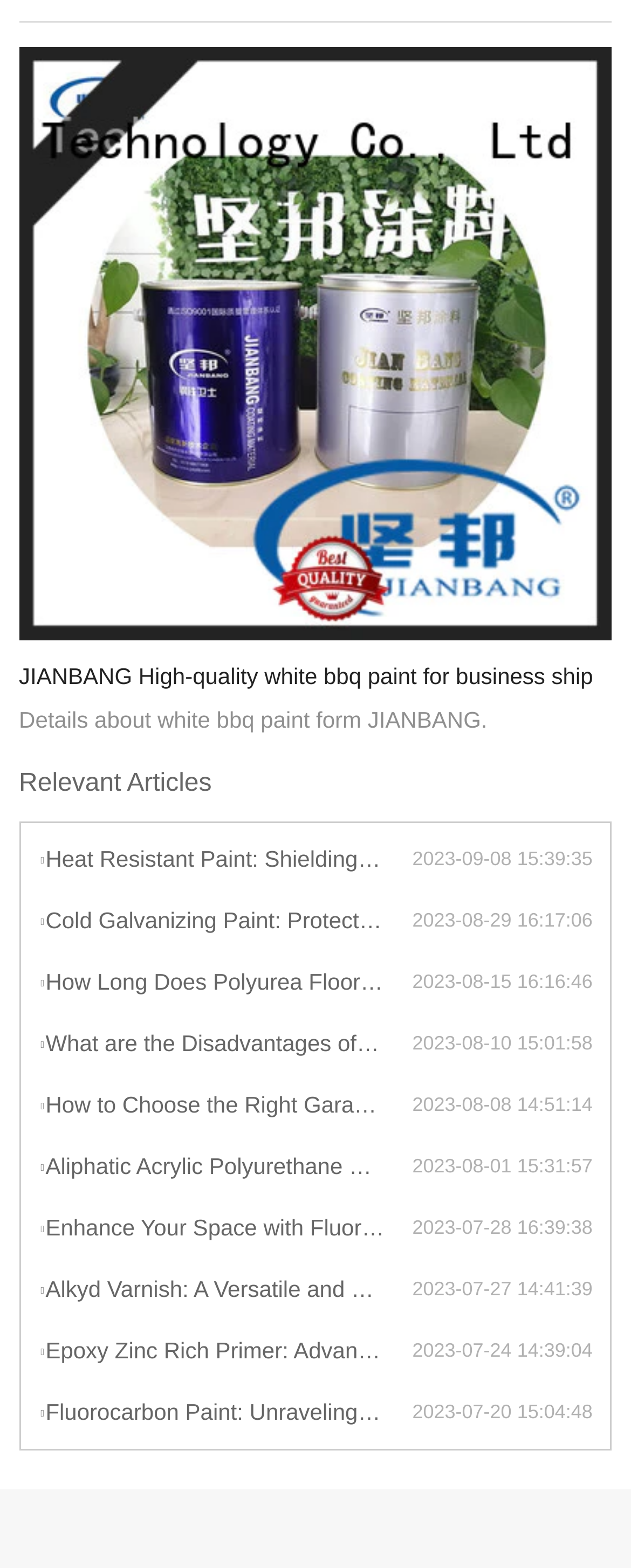Please identify the bounding box coordinates of the clickable element to fulfill the following instruction: "View details about white bbq paint". The coordinates should be four float numbers between 0 and 1, i.e., [left, top, right, bottom].

[0.03, 0.03, 0.97, 0.471]